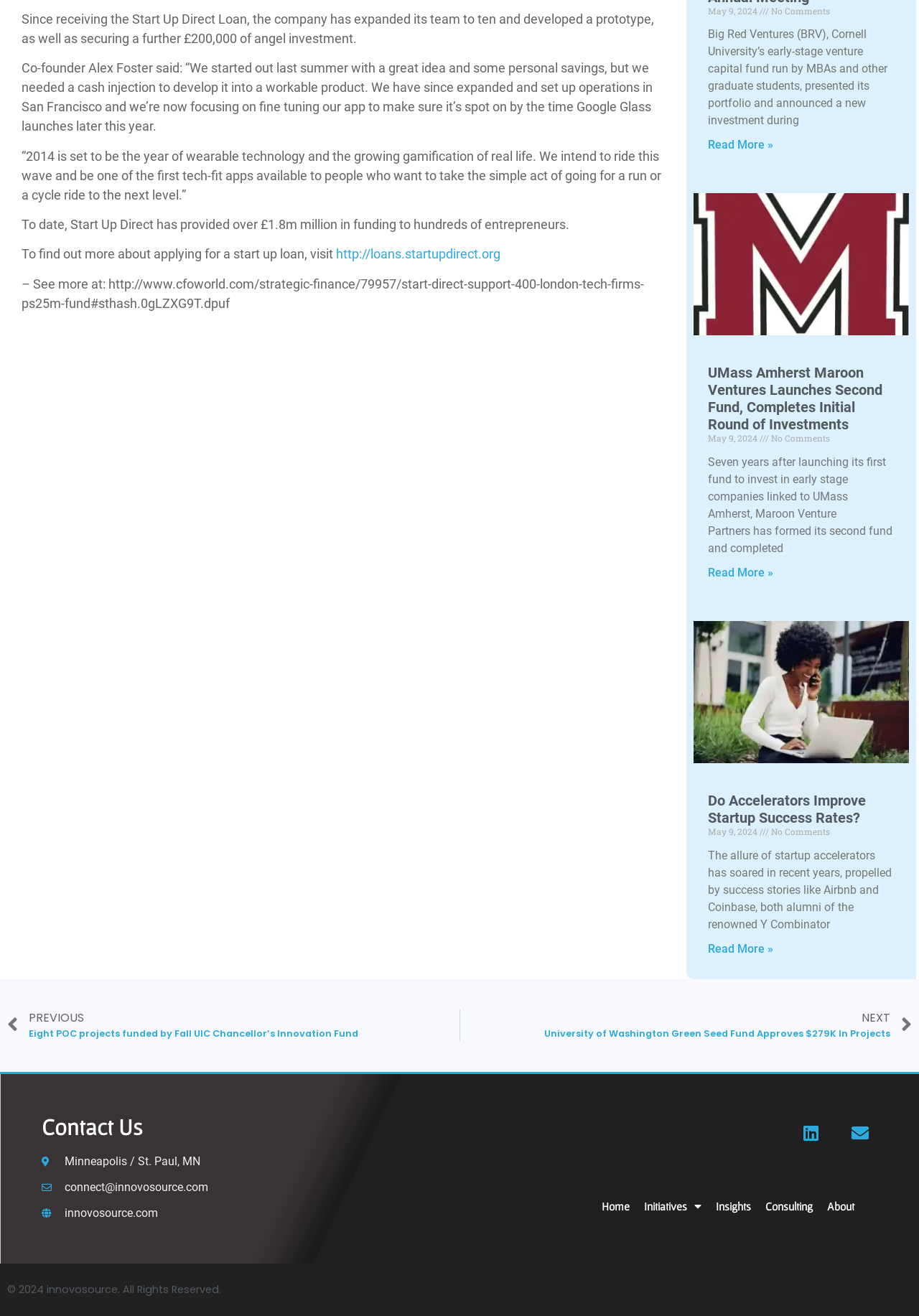What is the name of the venture capital fund mentioned in the second article?
Based on the screenshot, answer the question with a single word or phrase.

Maroon Venture Partners